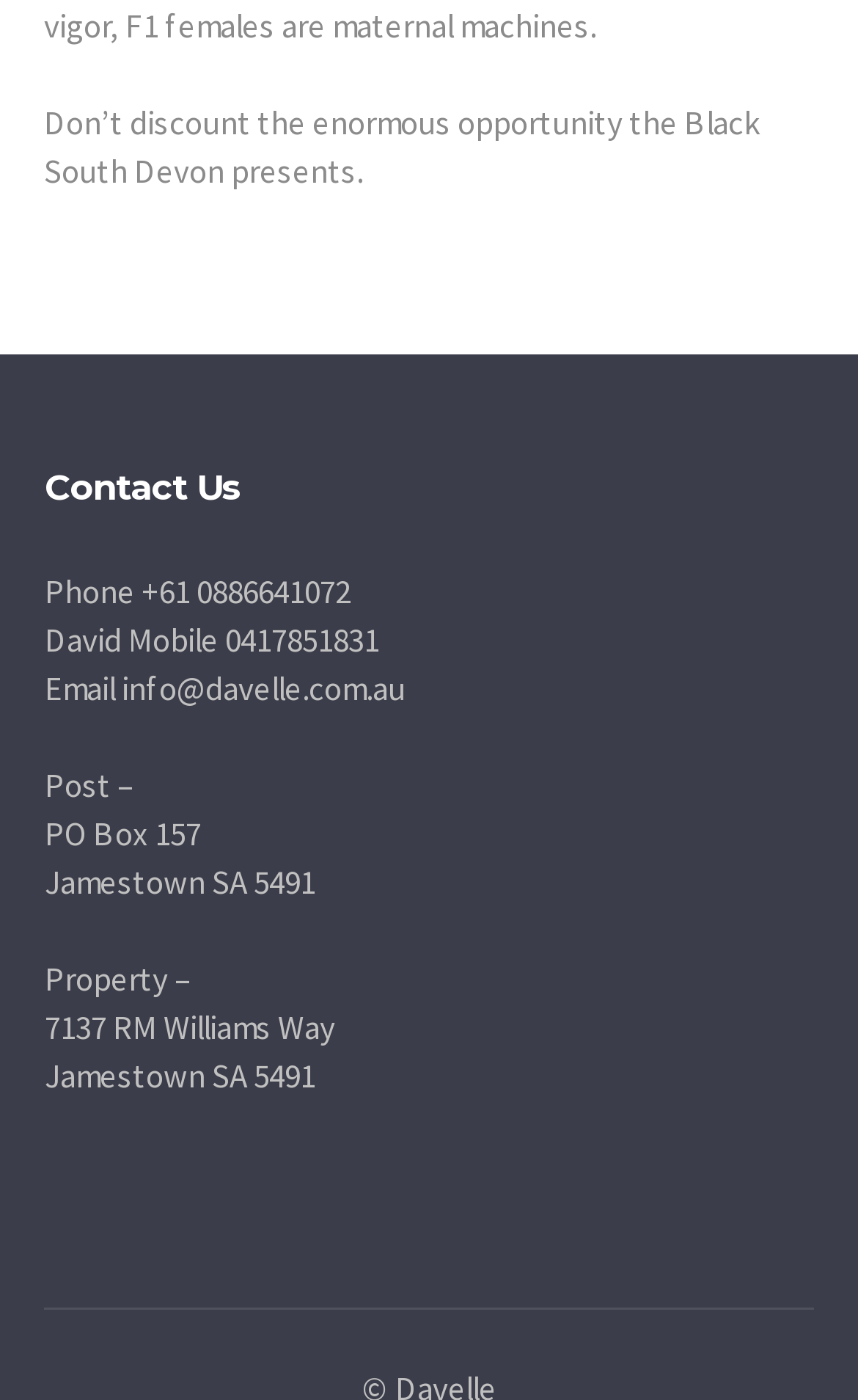What is the phone number to contact?
Based on the image, provide a one-word or brief-phrase response.

+61 0886641072